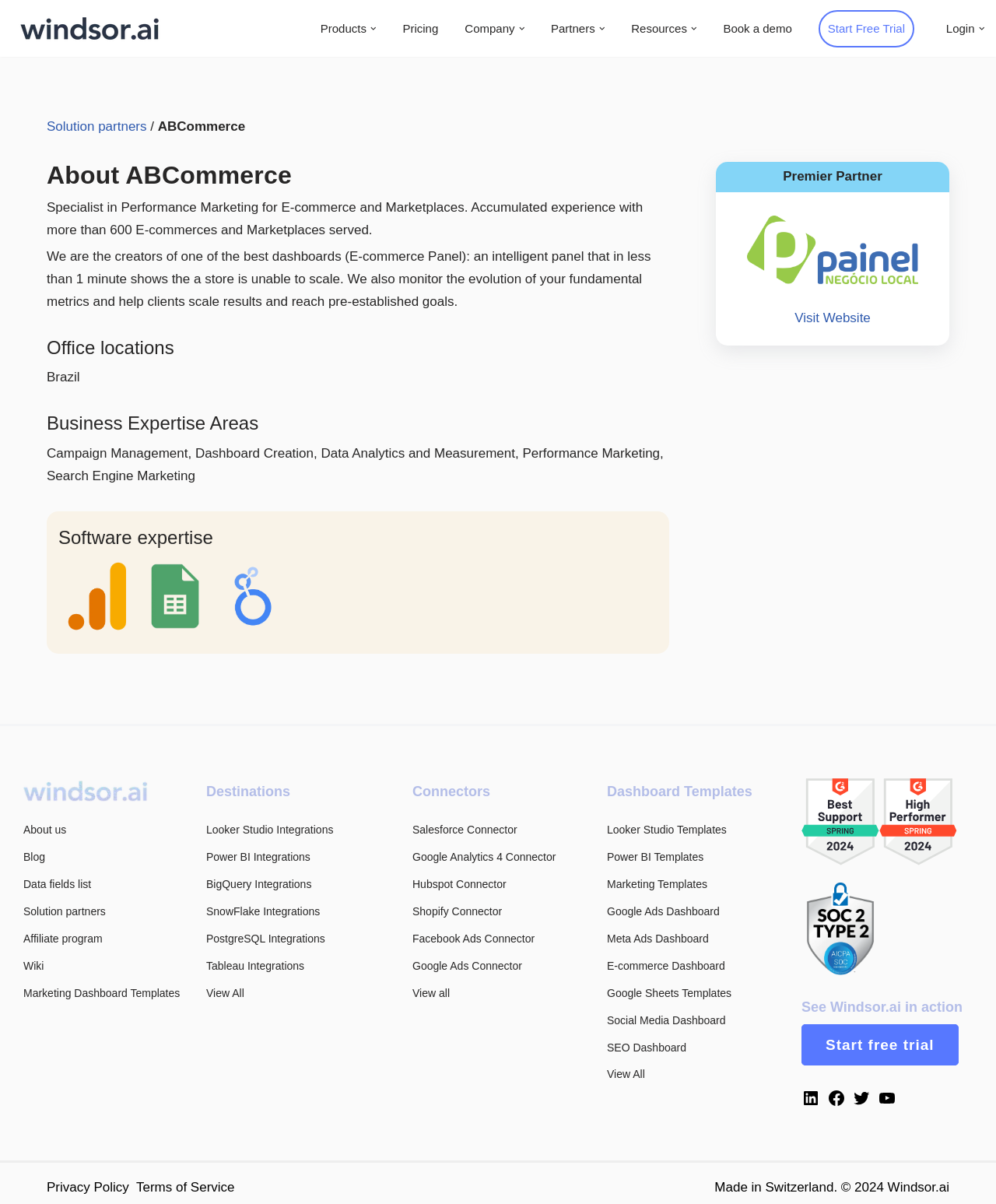Find the bounding box coordinates for the element described here: "Privacy Policy".

[0.047, 0.98, 0.13, 0.992]